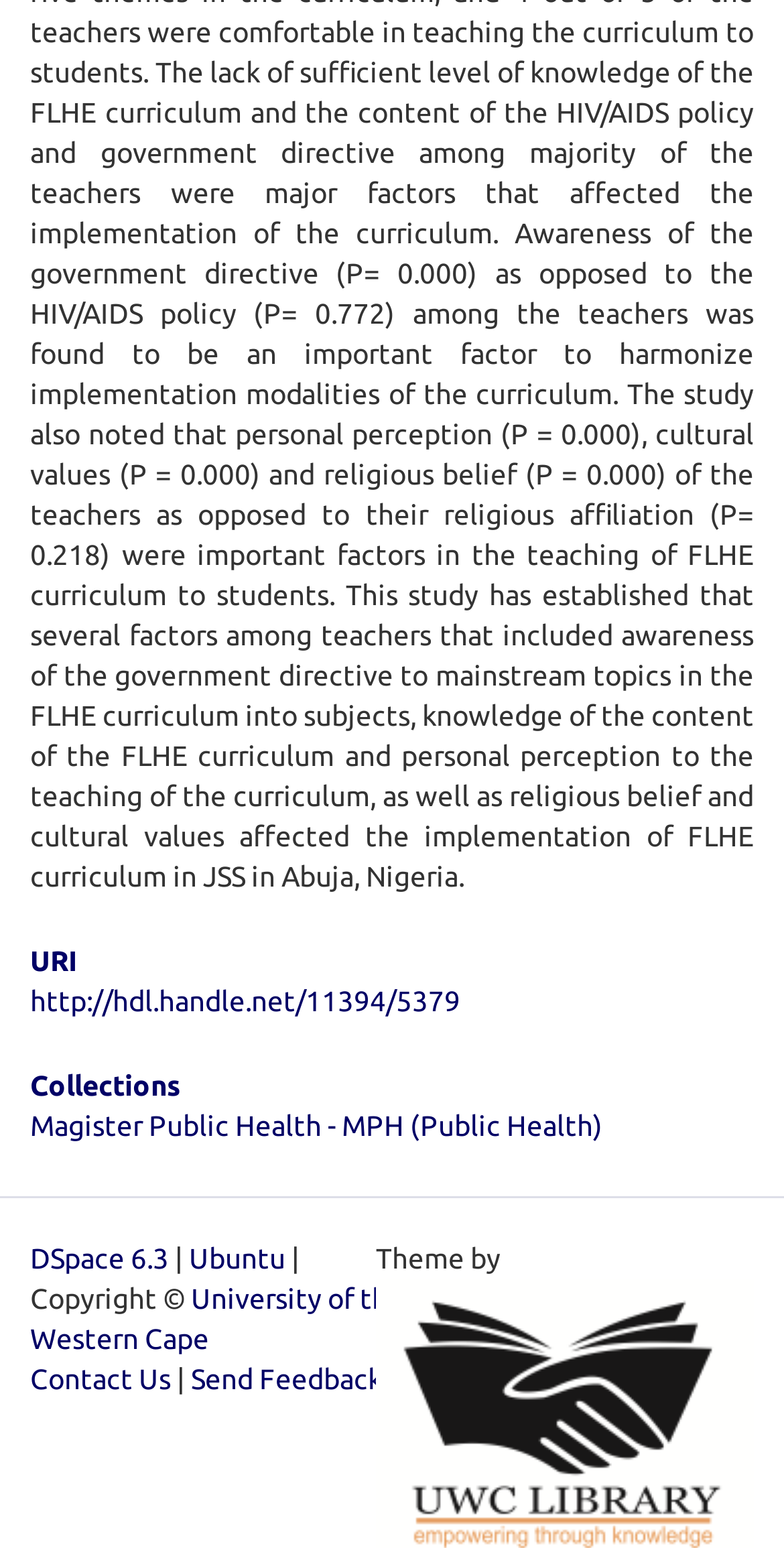Identify the bounding box coordinates necessary to click and complete the given instruction: "Access the URI link".

[0.038, 0.636, 0.587, 0.657]